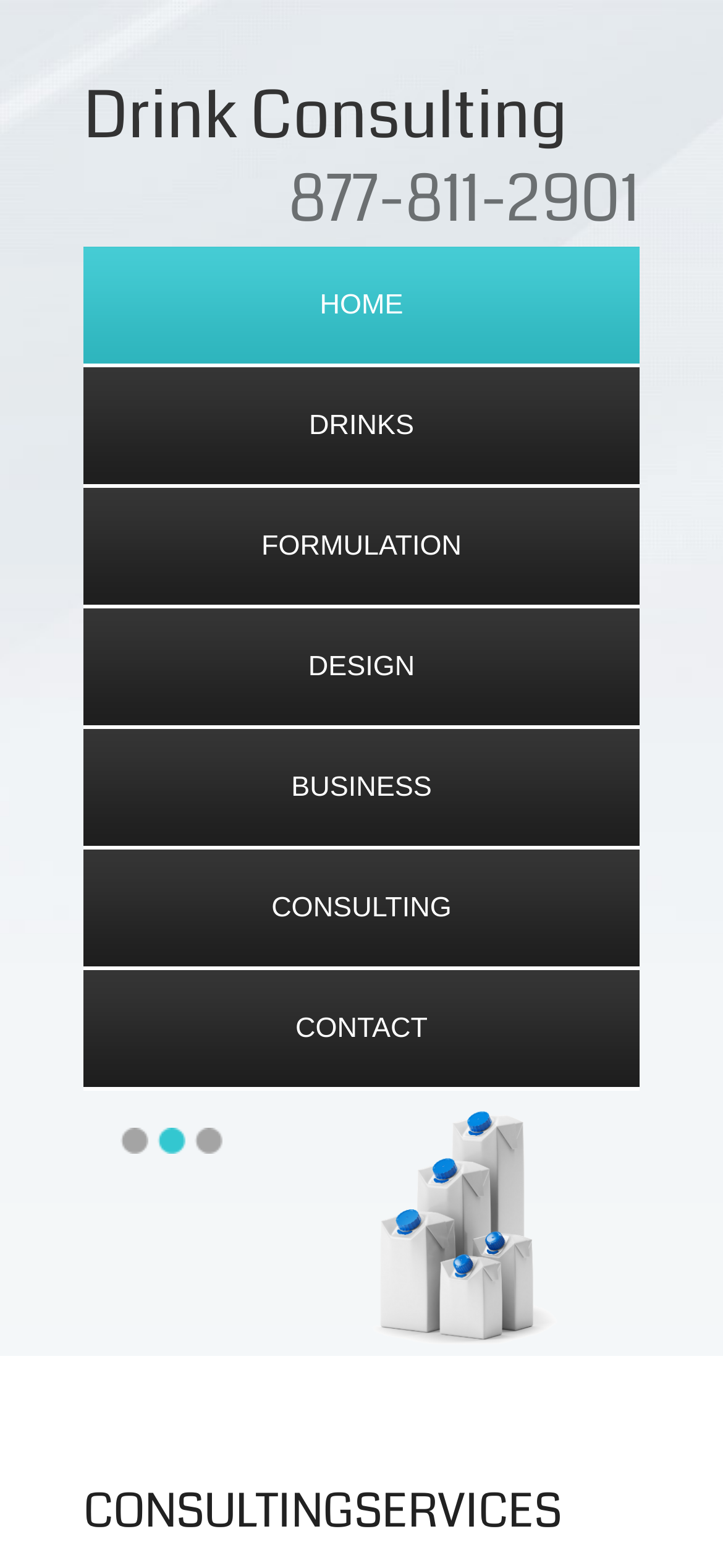Please respond to the question using a single word or phrase:
How many navigation links are there?

7